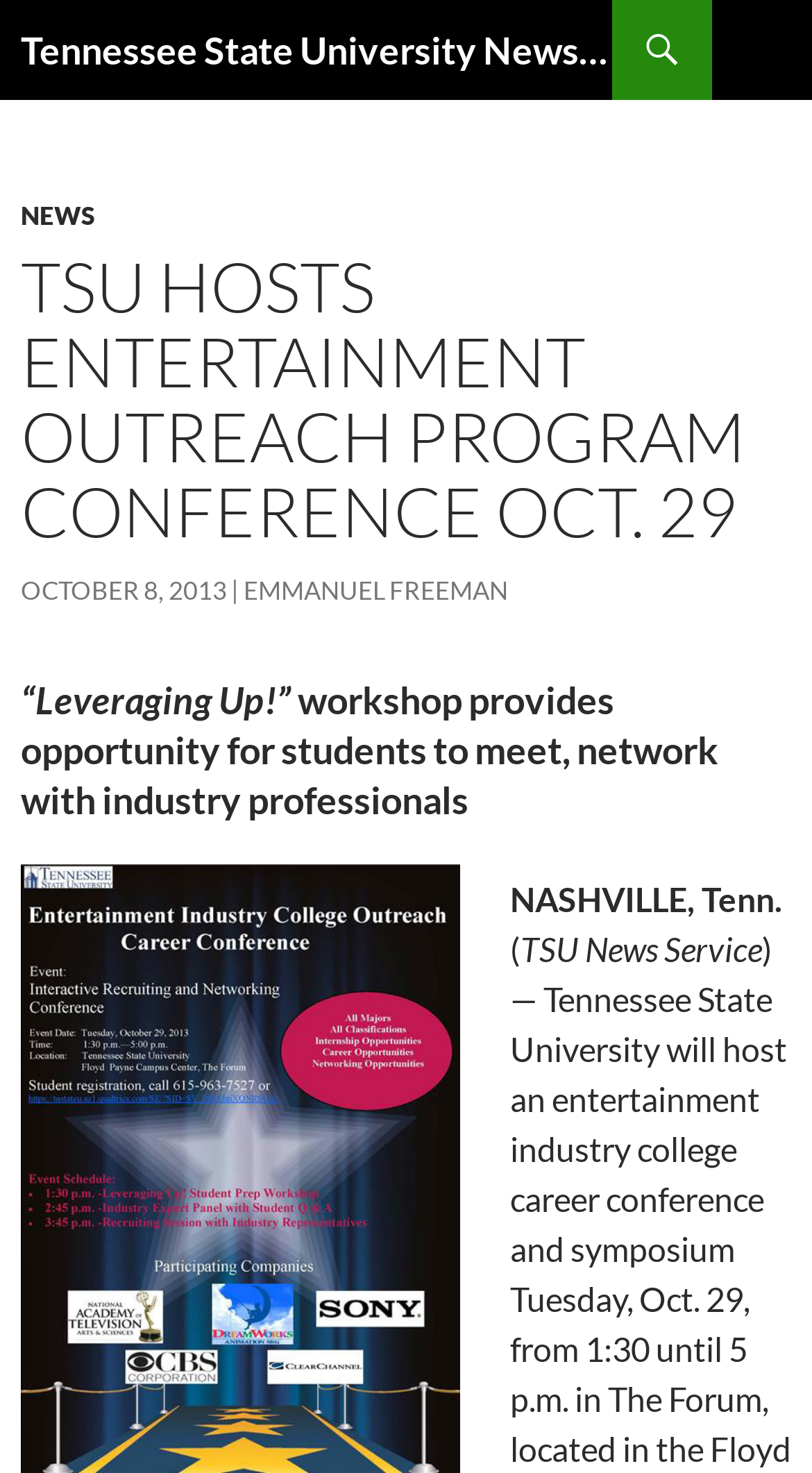Given the webpage screenshot and the description, determine the bounding box coordinates (top-left x, top-left y, bottom-right x, bottom-right y) that define the location of the UI element matching this description: Emmanuel Freeman

[0.3, 0.39, 0.626, 0.411]